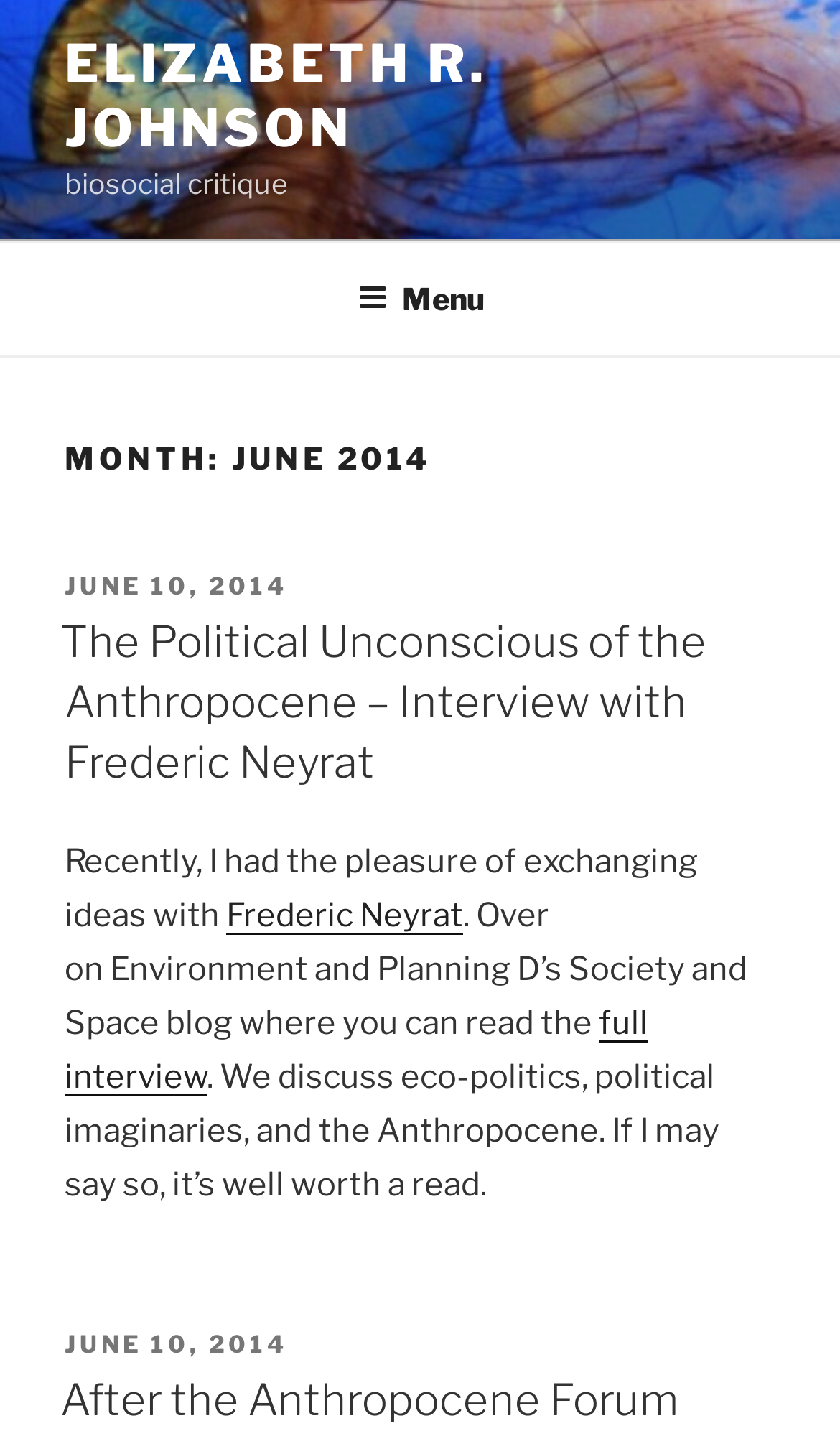What is the date of the post?
Please use the visual content to give a single word or phrase answer.

JUNE 10, 2014